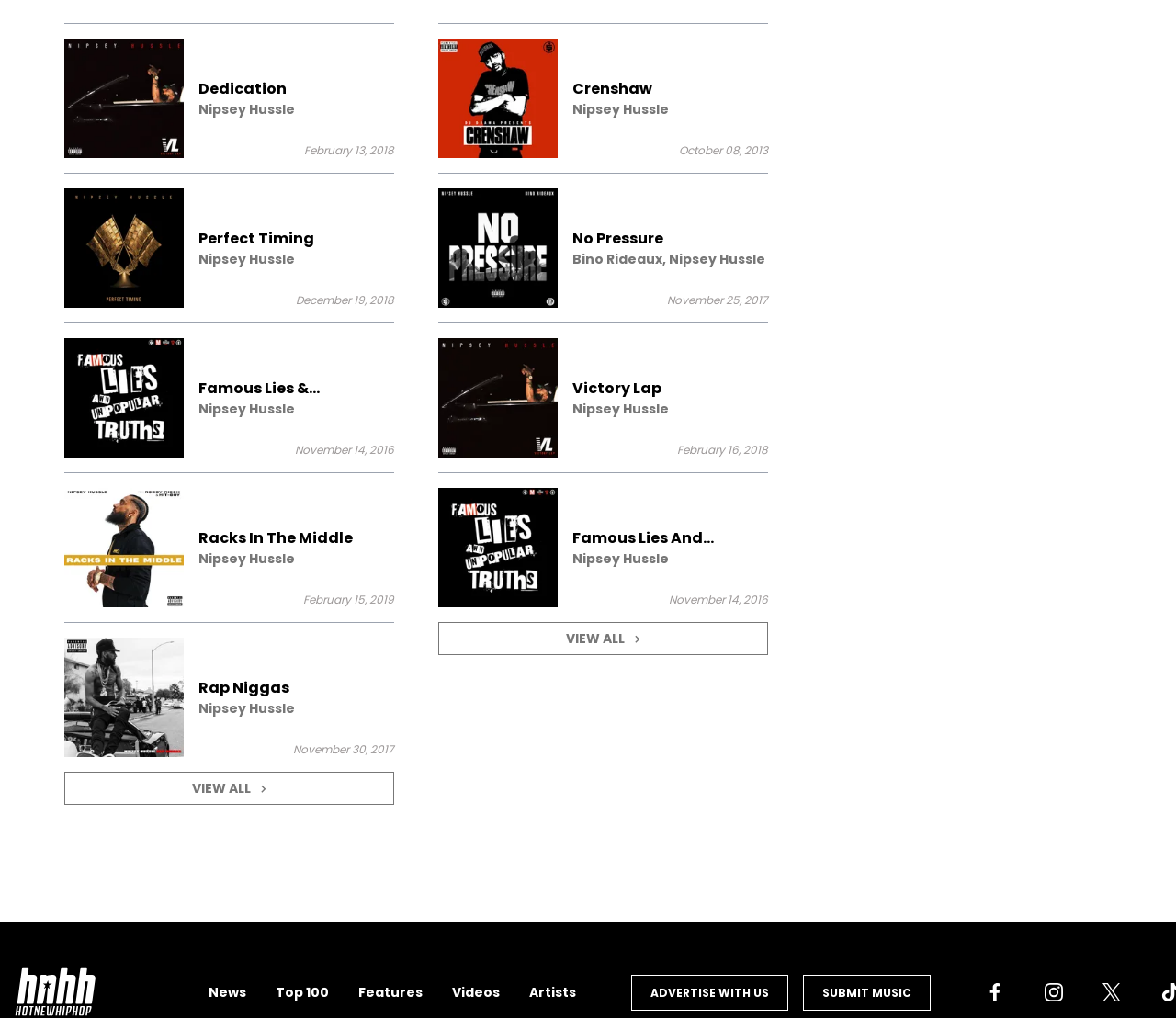Find the bounding box coordinates of the clickable element required to execute the following instruction: "Search for something". Provide the coordinates as four float numbers between 0 and 1, i.e., [left, top, right, bottom].

None